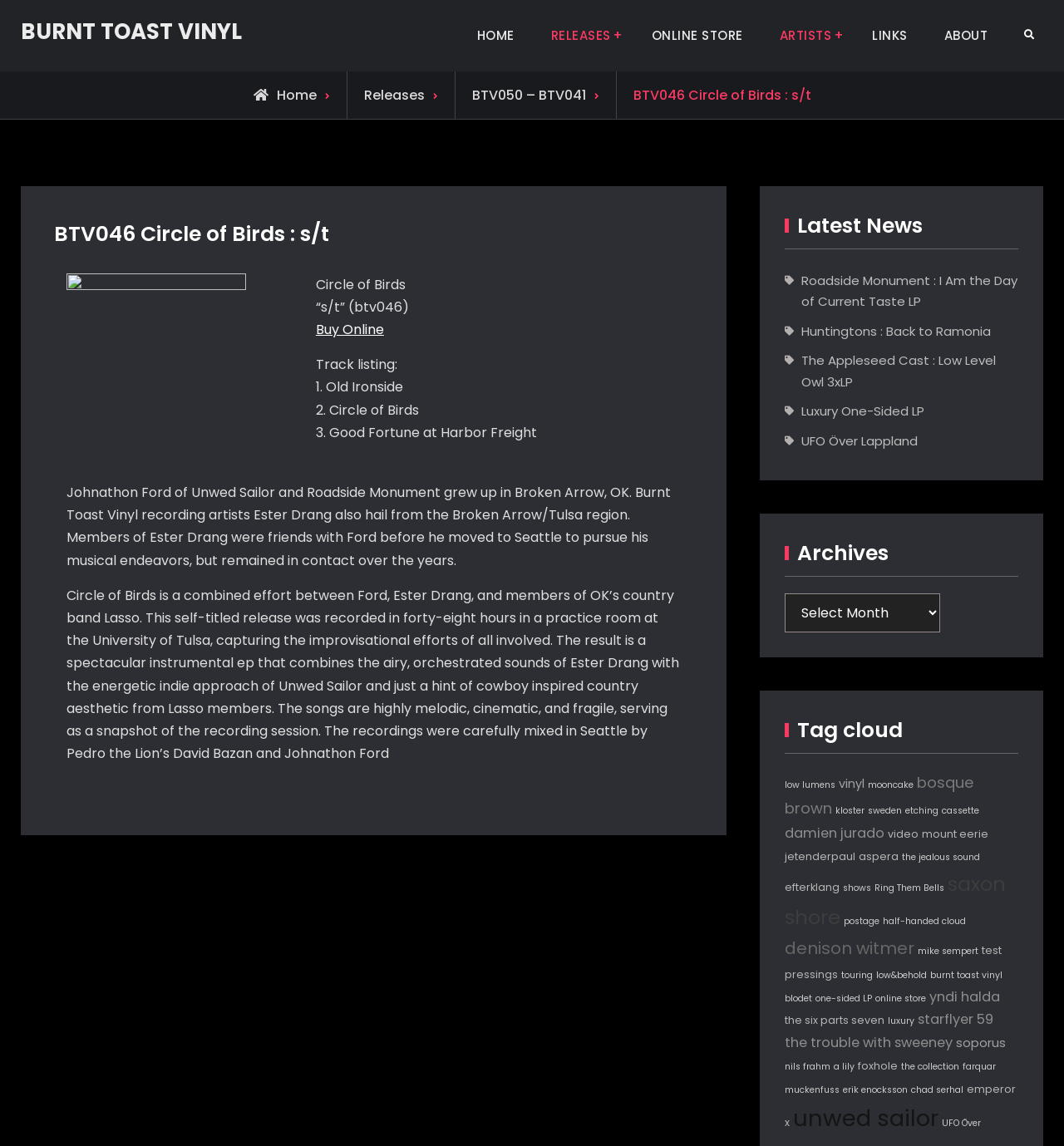Describe all visible elements and their arrangement on the webpage.

This webpage is about a music album titled "BTV046 Circle of Birds : s/t" released by Burnt Toast Vinyl. At the top, there is a navigation menu with links to "HOME", "RELEASES +", "ONLINE STORE", "ARTISTS +", "LINKS", and "ABOUT". On the right side of the navigation menu, there is a search link. Below the navigation menu, there is a breadcrumbs section showing the current page's location in the website's hierarchy.

The main content of the webpage is divided into two sections. The left section contains information about the album, including a heading with the album title, a table with details about the album, and a paragraph describing the album's background and recording process. The table has two columns, with the left column containing labels and the right column containing corresponding information, such as the track listing.

The right section of the webpage contains a list of latest news, archives, and a tag cloud. The latest news section has several links to news articles or releases. The archives section has a dropdown menu to select a specific archive. The tag cloud section has numerous links to various tags, such as "low lumens", "vinyl", "mooncake", and many others.

At the bottom of the webpage, there are more links to news articles, releases, and tags, organized in a grid-like structure. These links seem to be related to music, with some mentioning specific bands or artists.